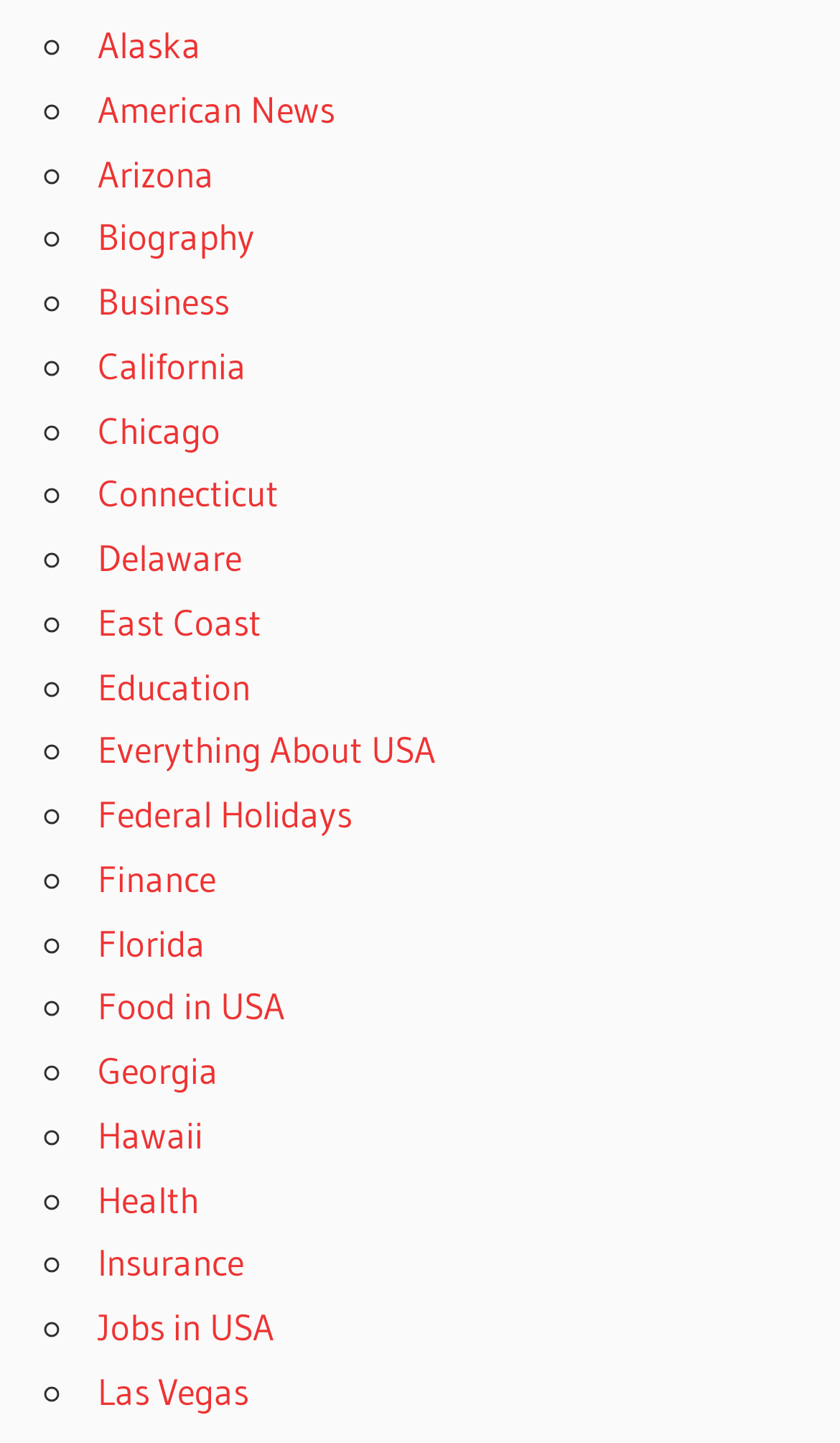What is the topic of the link 'Food in USA'?
Please answer the question with a single word or phrase, referencing the image.

Cuisine